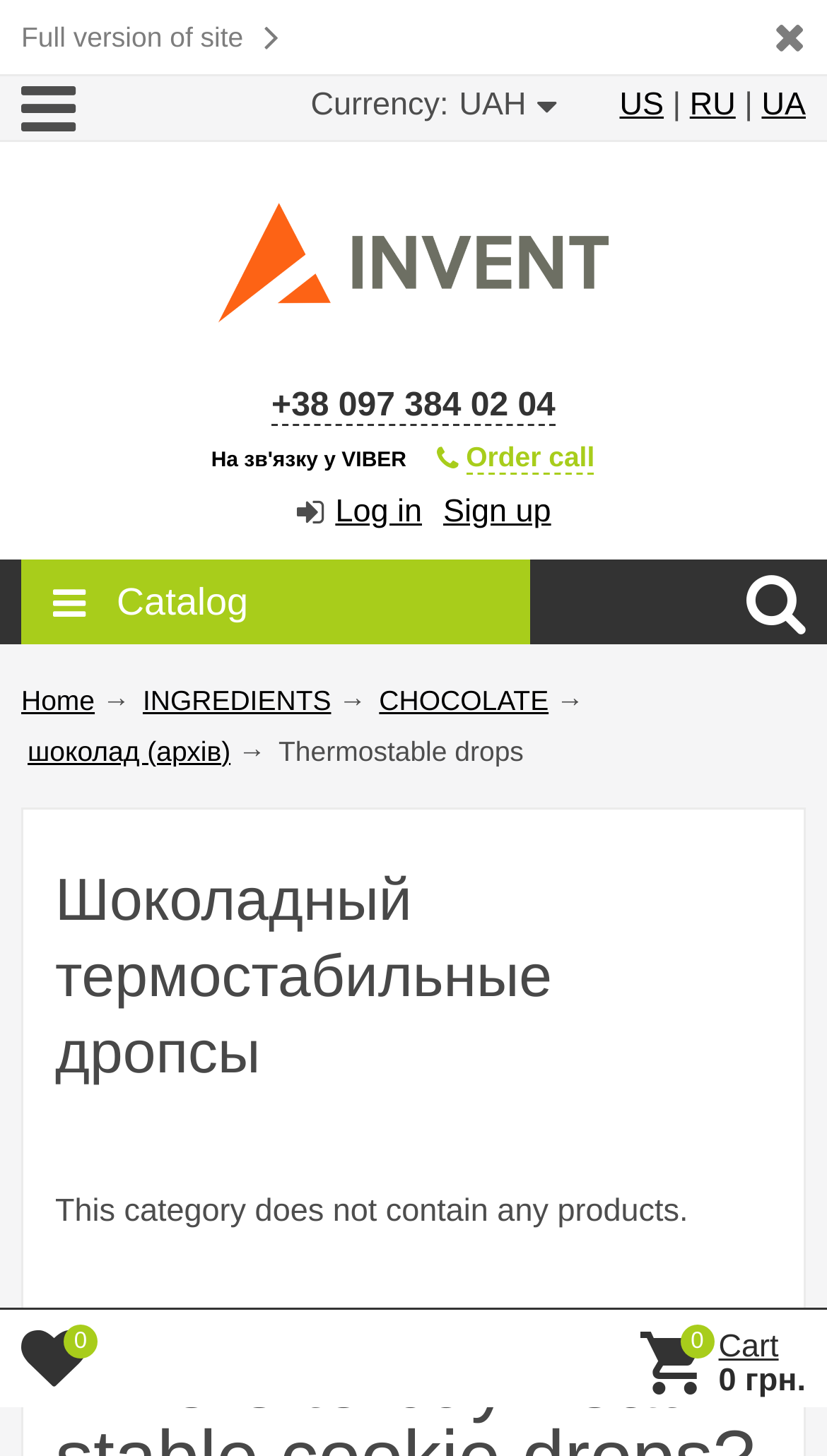Can you pinpoint the bounding box coordinates for the clickable element required for this instruction: "open a bank account in portugal"? The coordinates should be four float numbers between 0 and 1, i.e., [left, top, right, bottom].

None